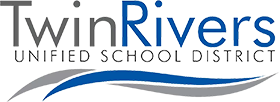Create an extensive and detailed description of the image.

The image showcases the logo of the Twin Rivers Unified School District, featuring the text "Twin Rivers" prominently in a modern font. The word "Twin" is displayed in grey, while "Rivers" is presented in a vibrant blue, emphasizing the district's identity. Below this, the phrase "UNIFIED SCHOOL DISTRICT" is inscribed in a smaller, darker font, providing clarity on the institution's mission. Accompanying the text is a stylized graphic representation of flowing water, depicted in shades of blue, which underscores the theme of connection and community within the educational environment. This logo reflects the district's commitment to serving its students and the community with pride and professionalism.